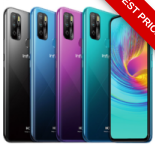Please look at the image and answer the question with a detailed explanation: What type of buyers may be interested in this smartphone?

The caption highlights the phone's specifications and design, appealing to tech enthusiasts who are looking for budget-friendly choices in mobile devices, suggesting that this smartphone may be of interest to them.